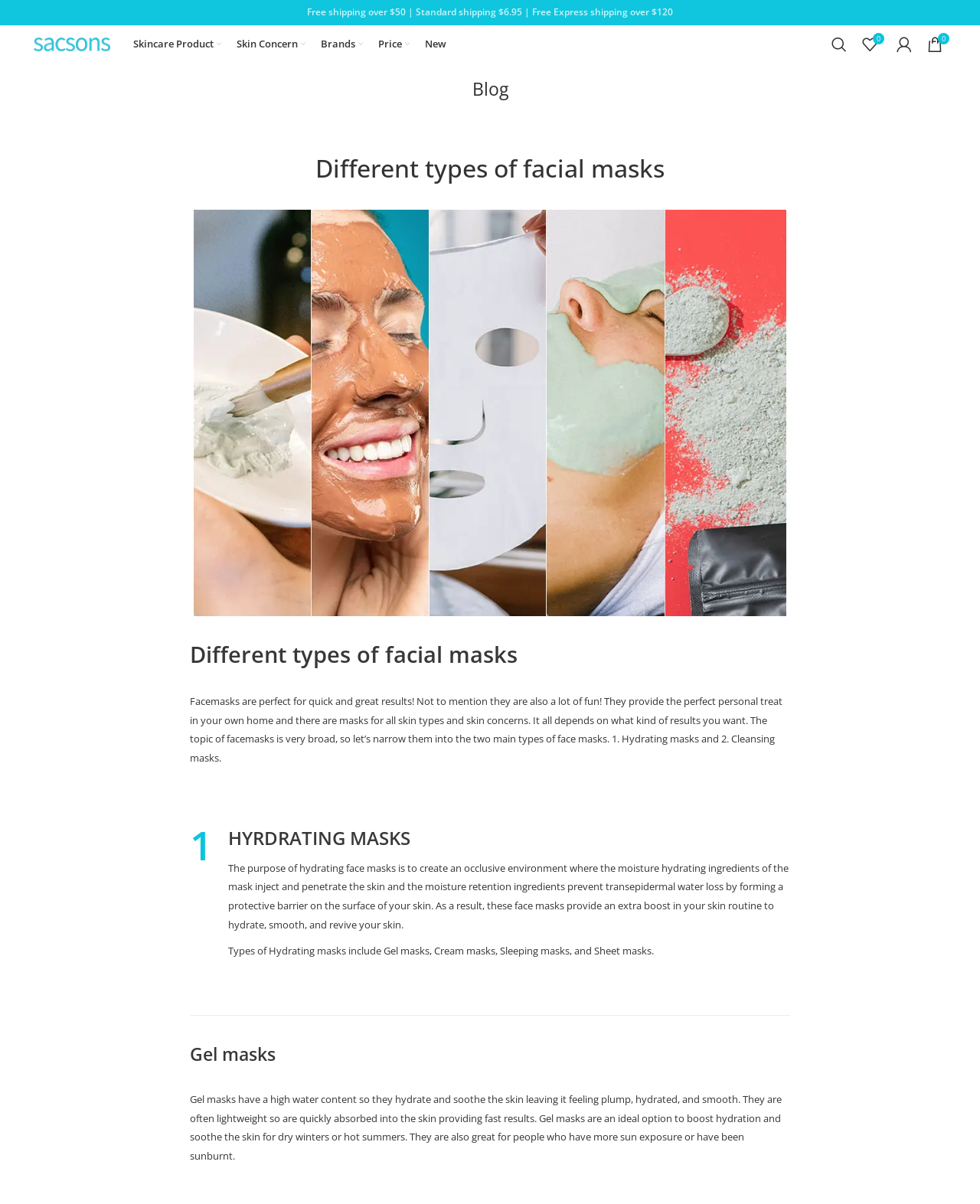Please provide the bounding box coordinates in the format (top-left x, top-left y, bottom-right x, bottom-right y). Remember, all values are floating point numbers between 0 and 1. What is the bounding box coordinate of the region described as: New

[0.434, 0.024, 0.455, 0.05]